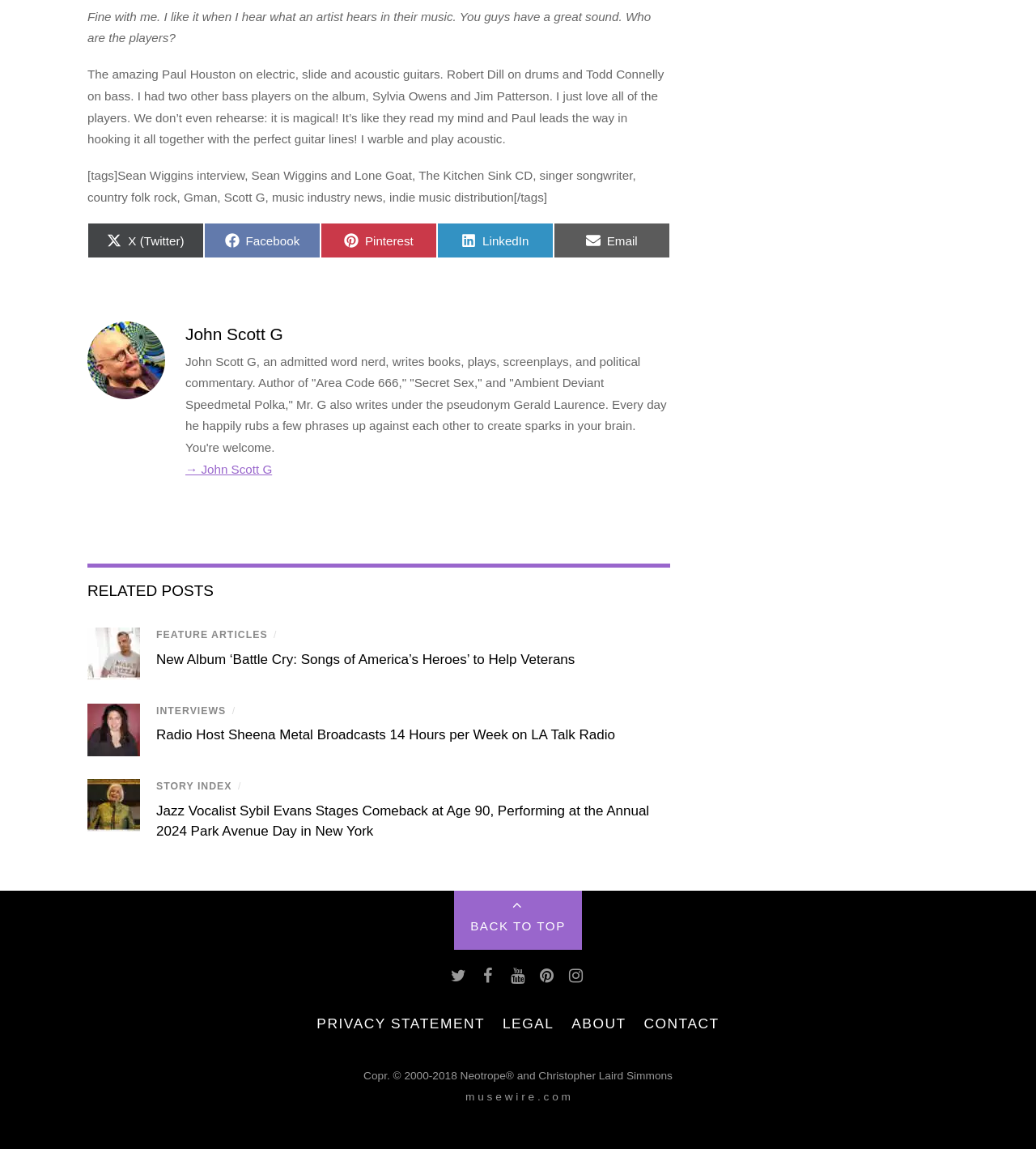Indicate the bounding box coordinates of the clickable region to achieve the following instruction: "Go to the story index."

[0.151, 0.679, 0.224, 0.689]